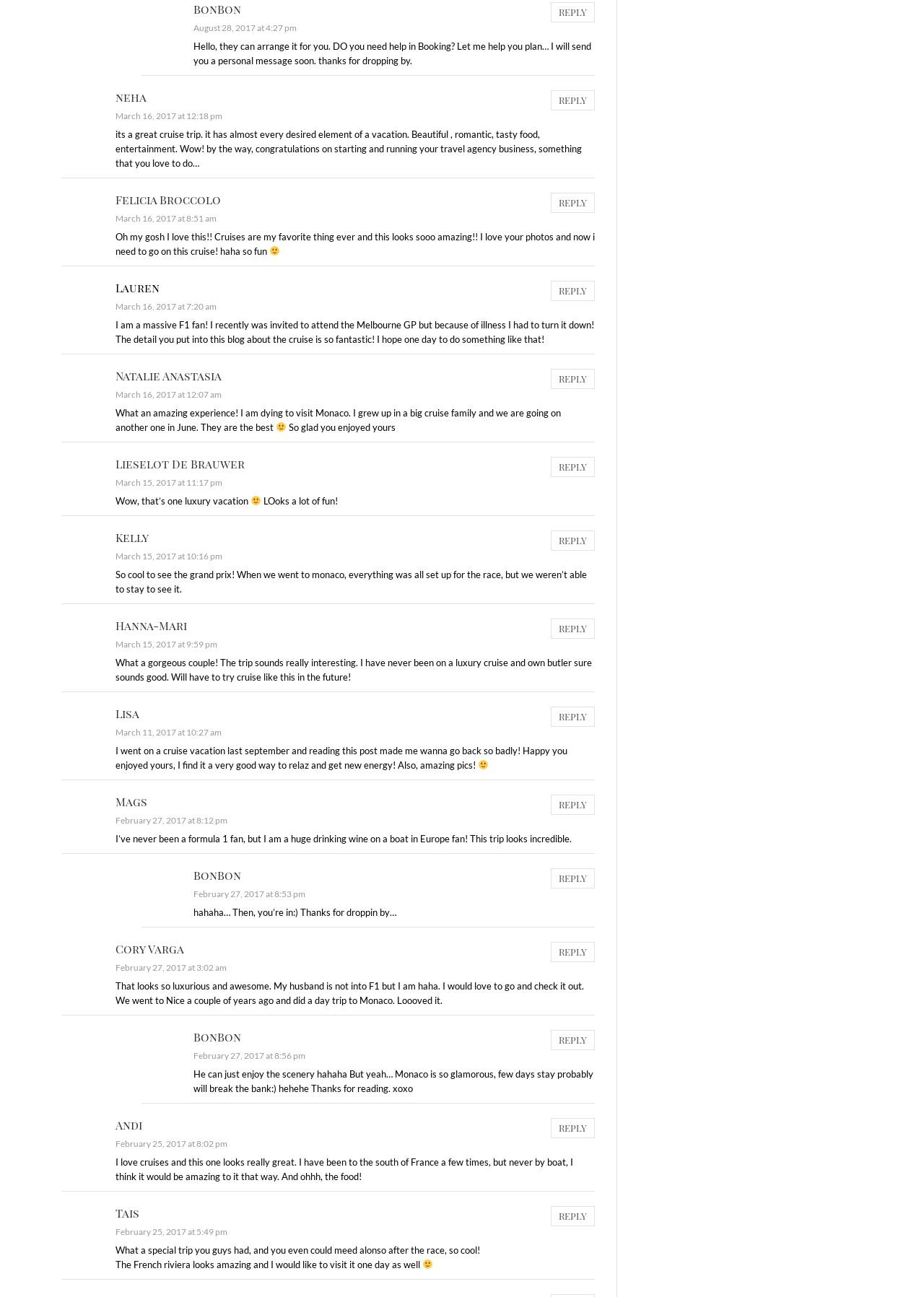Please mark the clickable region by giving the bounding box coordinates needed to complete this instruction: "Read comment from Felicia Broccolo".

[0.125, 0.148, 0.239, 0.159]